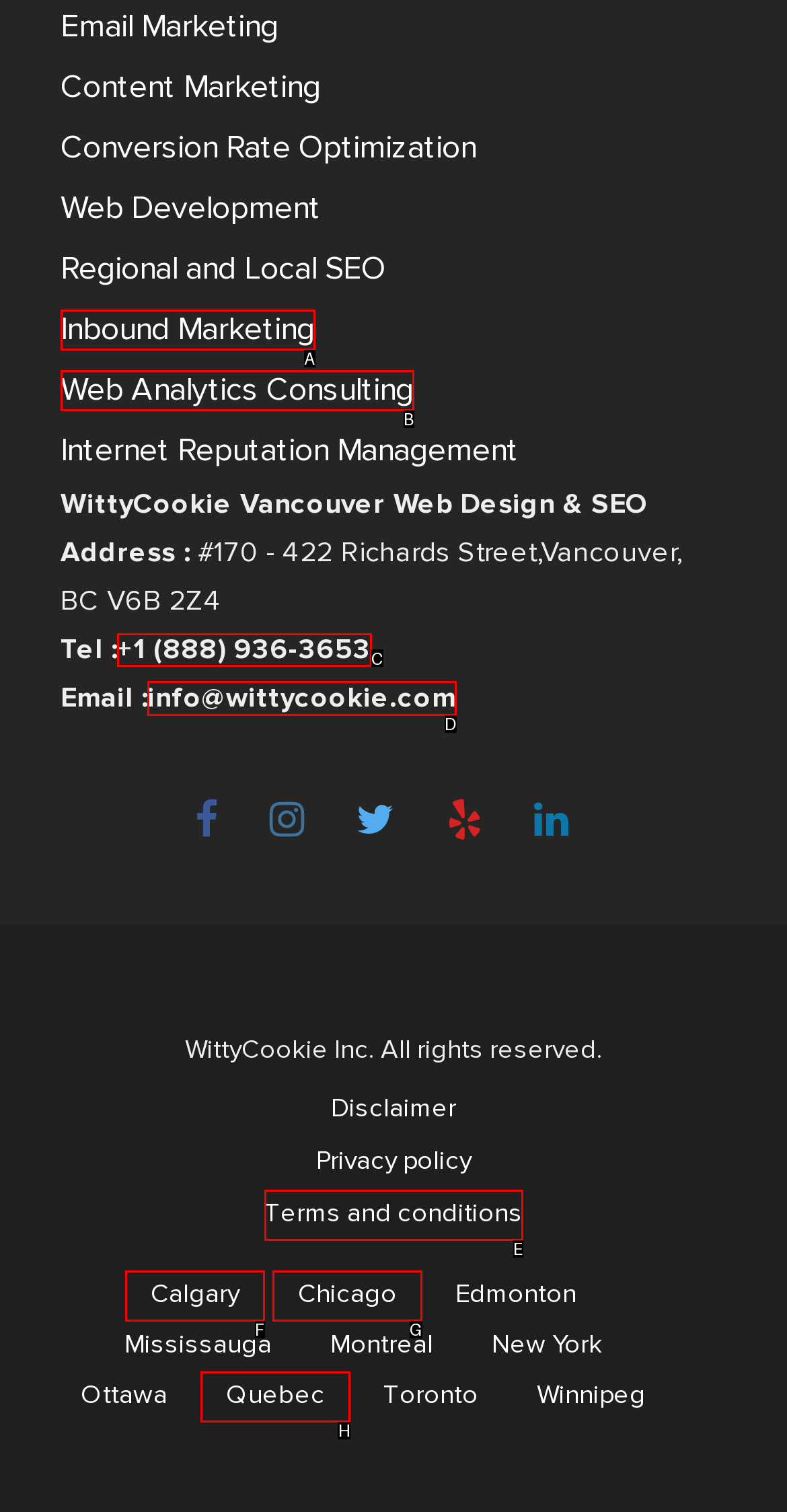Identify the letter of the UI element I need to click to carry out the following instruction: Call the company

C